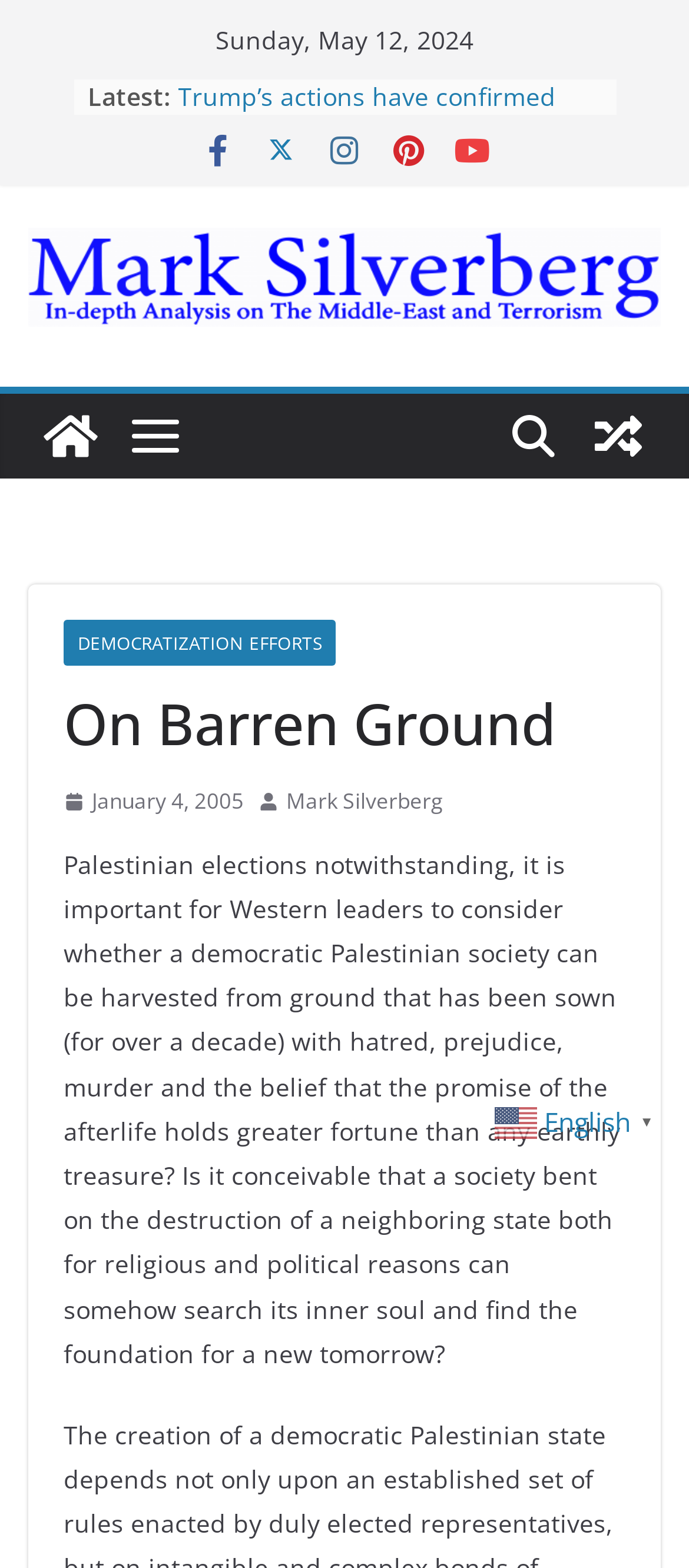How many links are there in the 'Latest' section?
Offer a detailed and exhaustive answer to the question.

I counted the number of links in the 'Latest' section by looking at the list markers and the corresponding links. There are four links in total, each with a list marker preceding it.